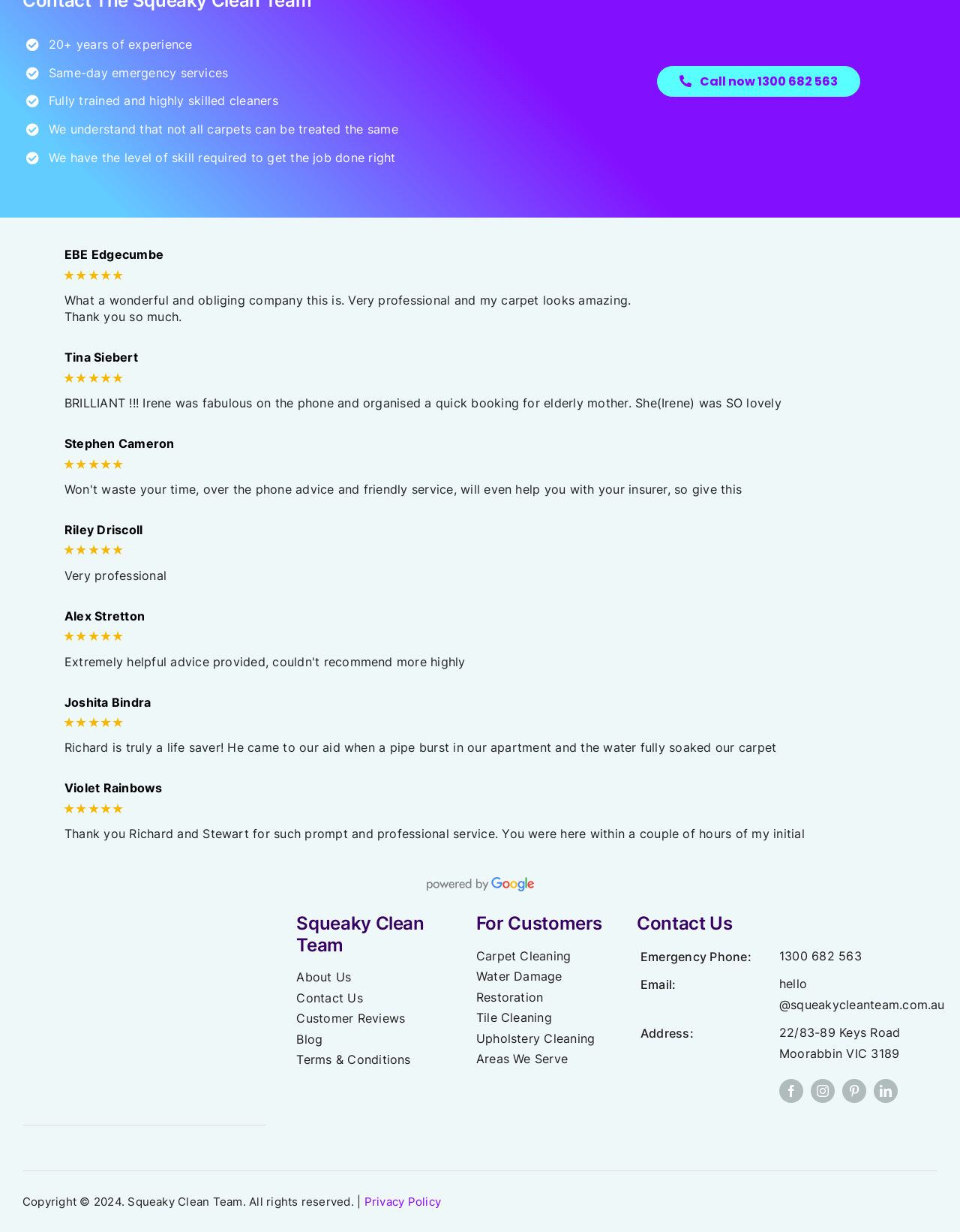How many customer reviews are displayed?
Provide a well-explained and detailed answer to the question.

There are six customer reviews displayed on the webpage, each with a rating of five stars and a brief description of the customer's experience with the company.